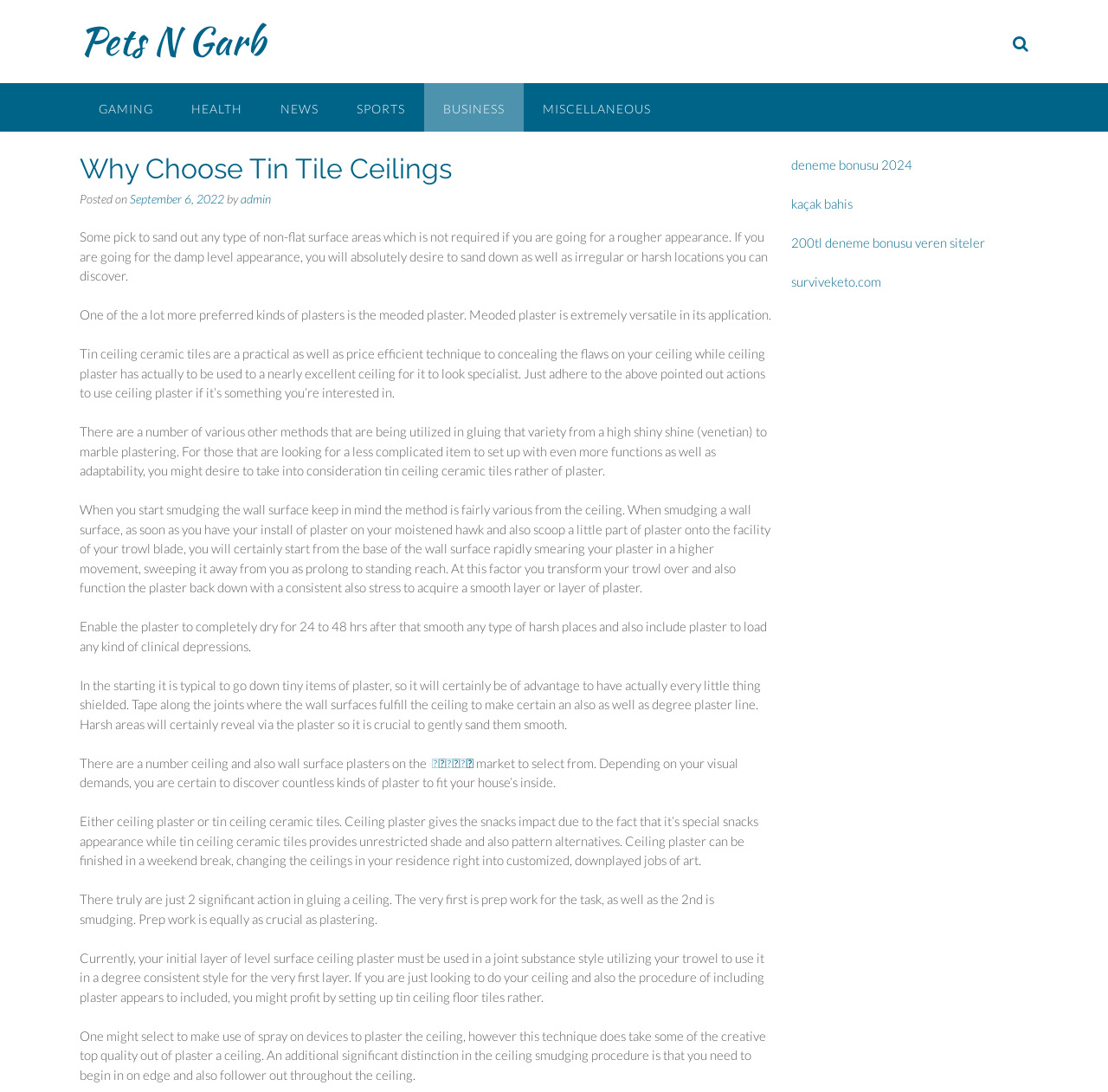Please specify the bounding box coordinates of the clickable section necessary to execute the following command: "Click on GAMING".

[0.072, 0.076, 0.155, 0.12]